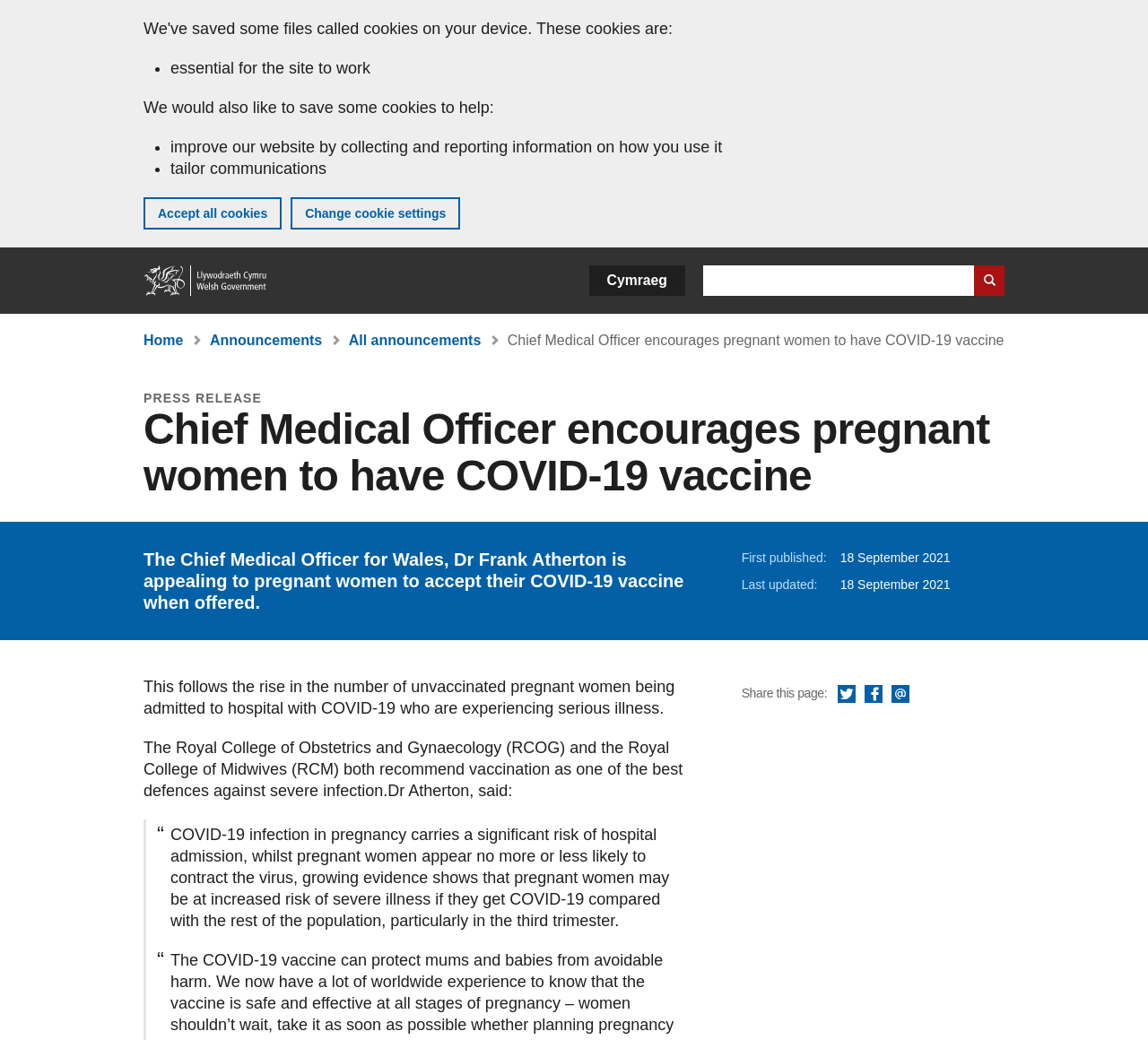Please locate the bounding box coordinates of the element that should be clicked to achieve the given instruction: "Go to Home".

[0.125, 0.255, 0.234, 0.284]